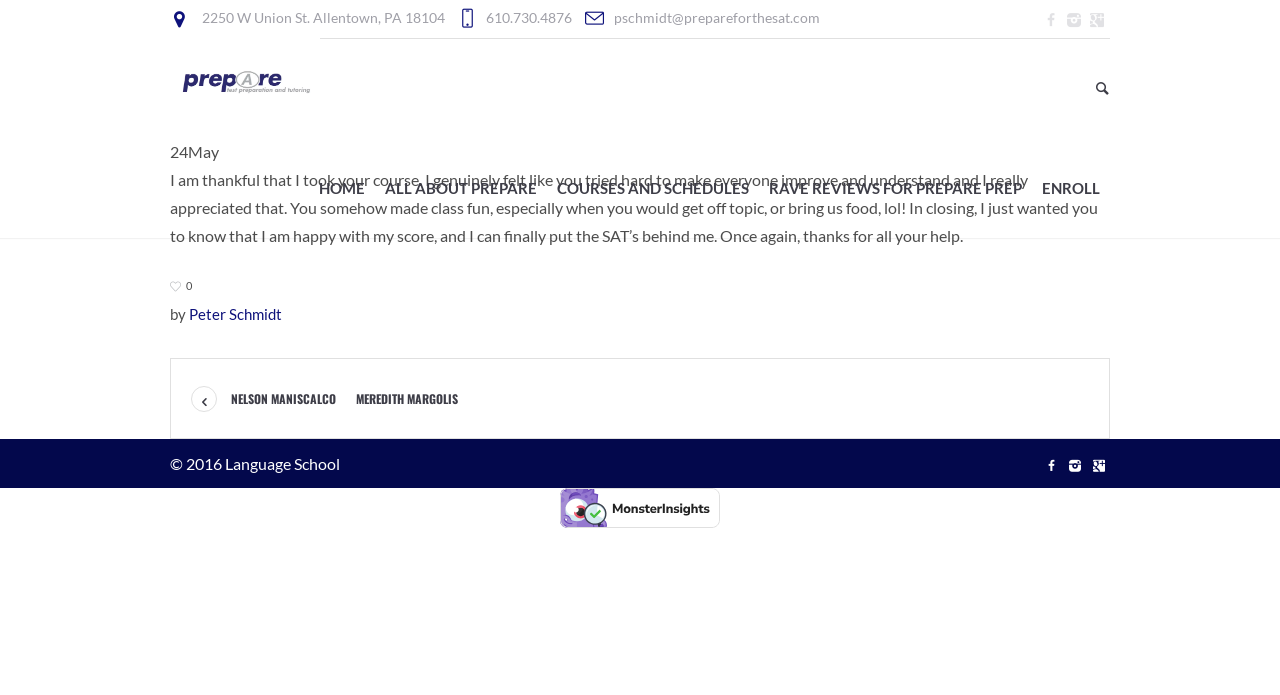What is the address of the PREPARE for the SAT location?
Using the image, respond with a single word or phrase.

2250 W Union St., Allentown, PA 18104